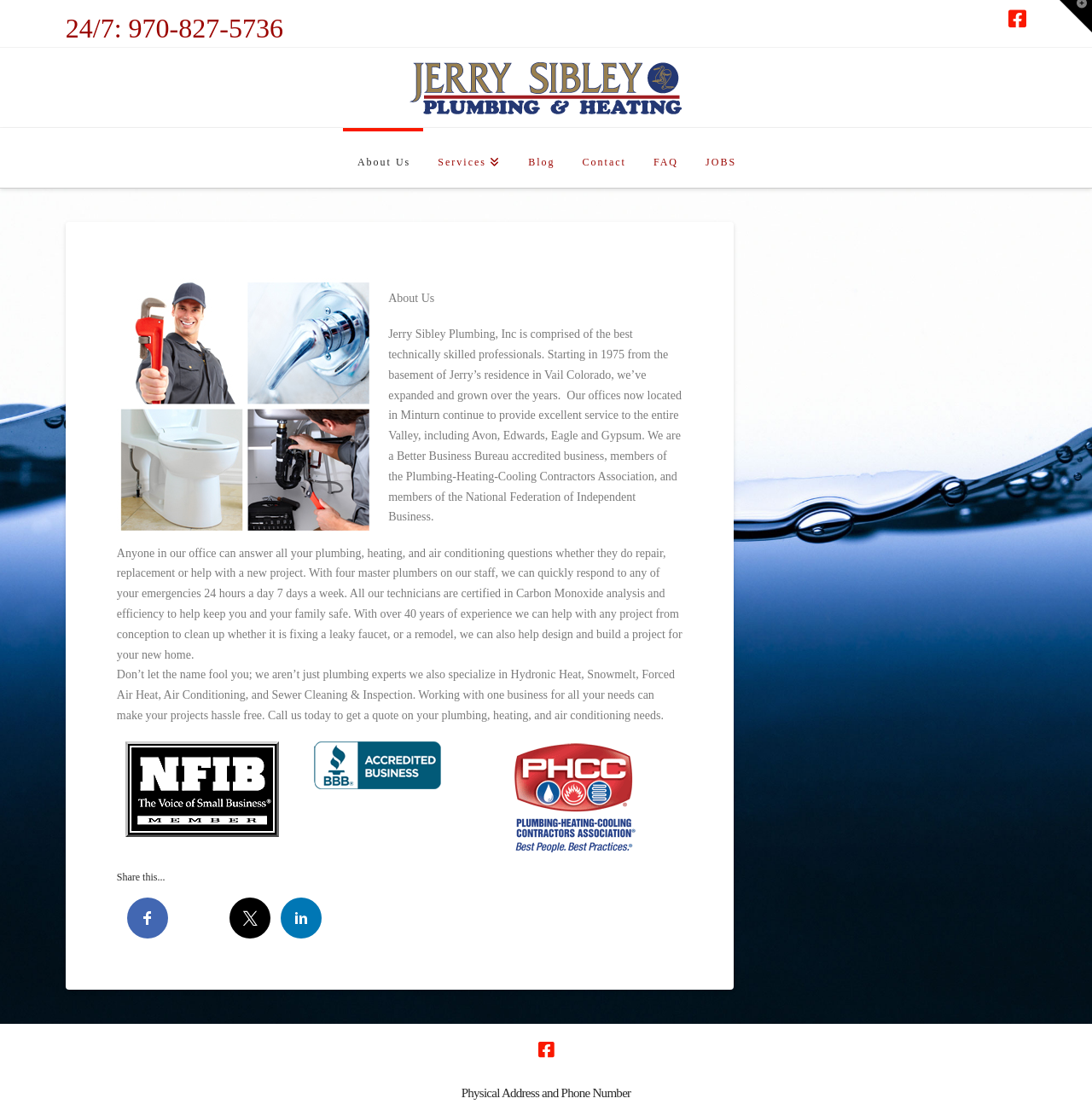Please specify the bounding box coordinates of the clickable region necessary for completing the following instruction: "Go to the 'Previous Post Patriot Plugin Architecture'". The coordinates must consist of four float numbers between 0 and 1, i.e., [left, top, right, bottom].

None